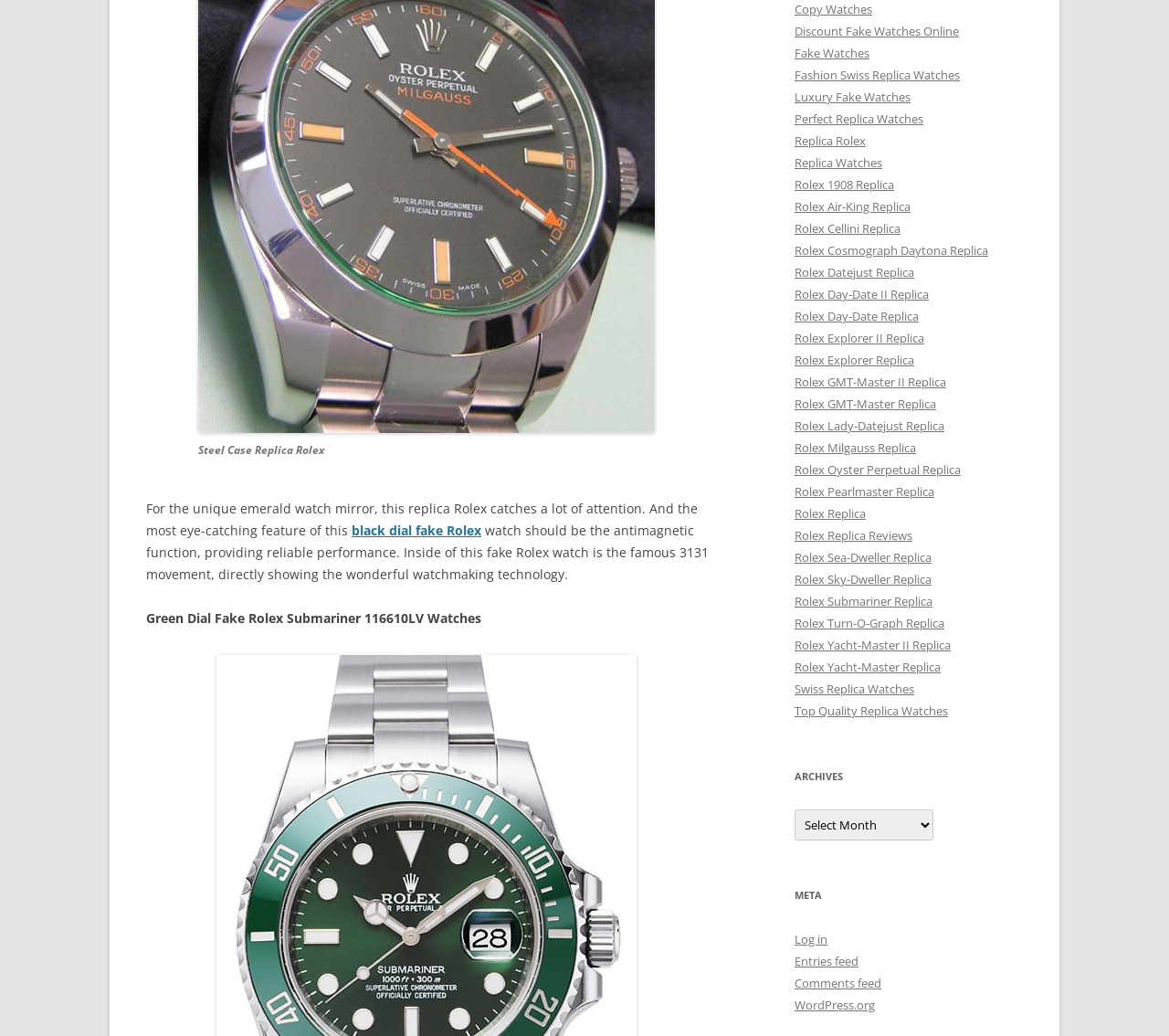What type of movement is used in the fake Rolex watch?
Look at the image and provide a detailed response to the question.

The webpage mentions that 'inside of this fake Rolex watch is the famous 3131 movement, directly showing the wonderful watchmaking technology.' Therefore, the type of movement used in the fake Rolex watch is the 3131 movement.